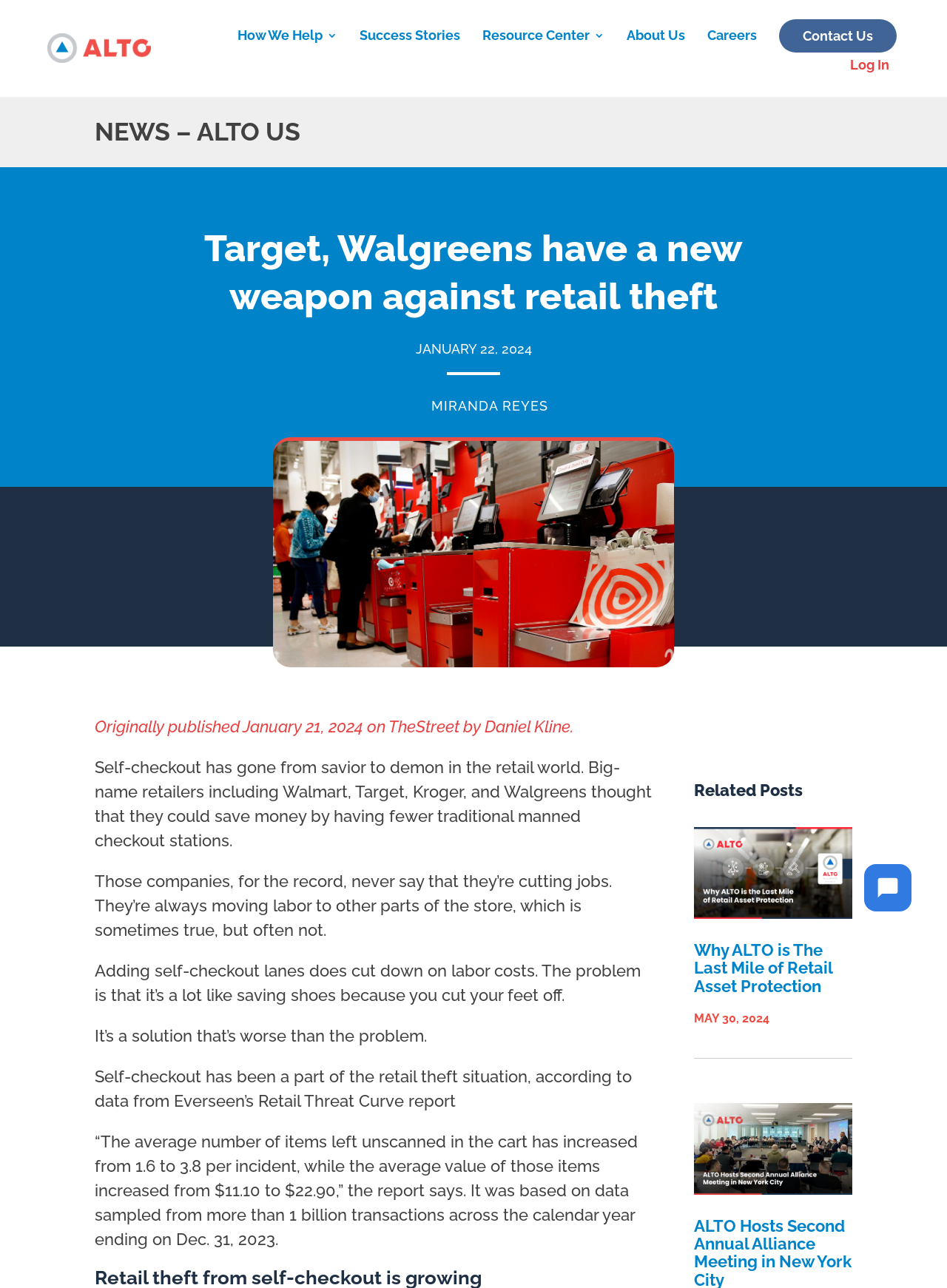Find the bounding box of the UI element described as follows: "How We Help".

[0.251, 0.024, 0.356, 0.032]